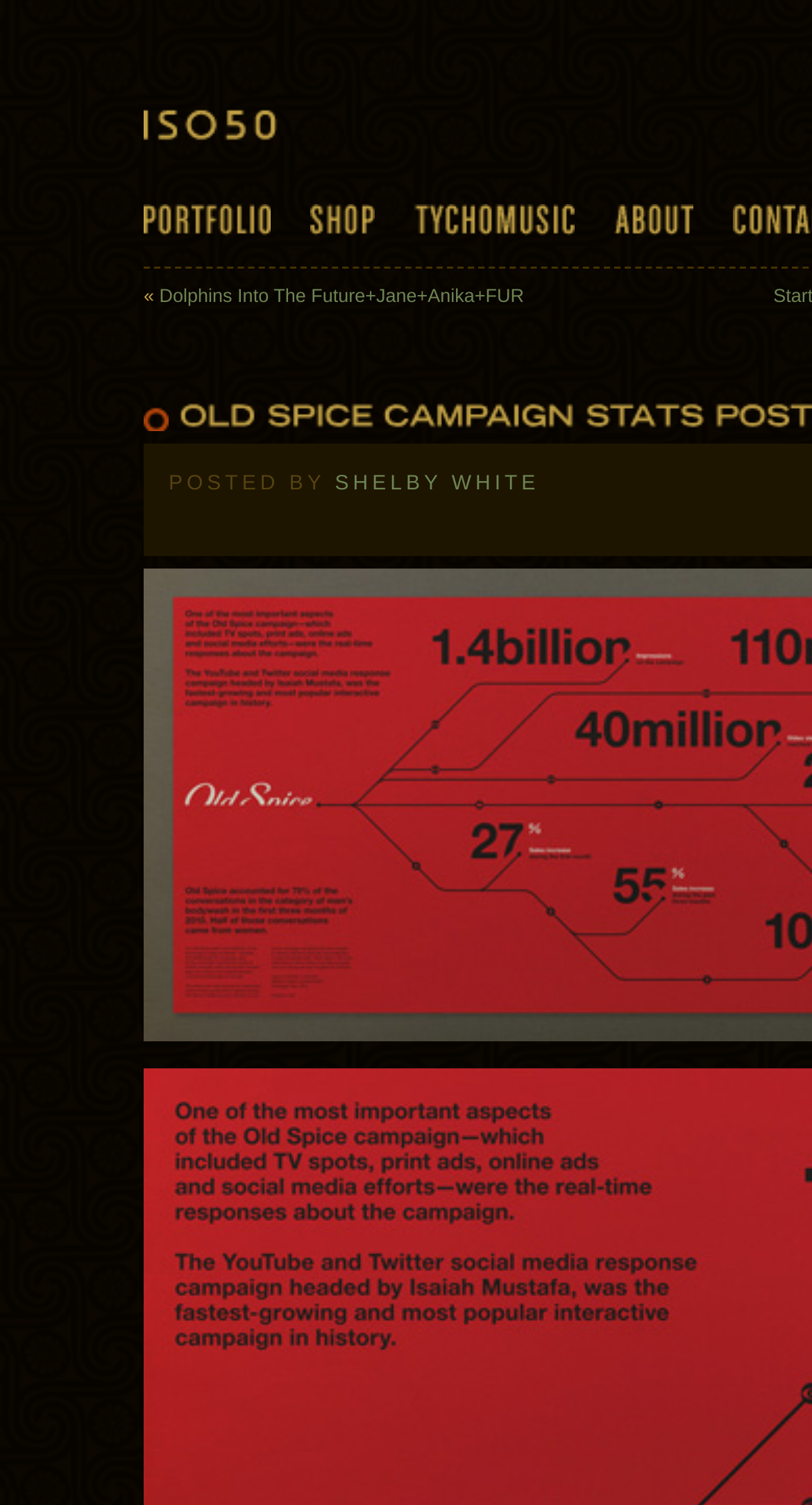Answer the question in a single word or phrase:
How many links are in the top navigation bar?

5